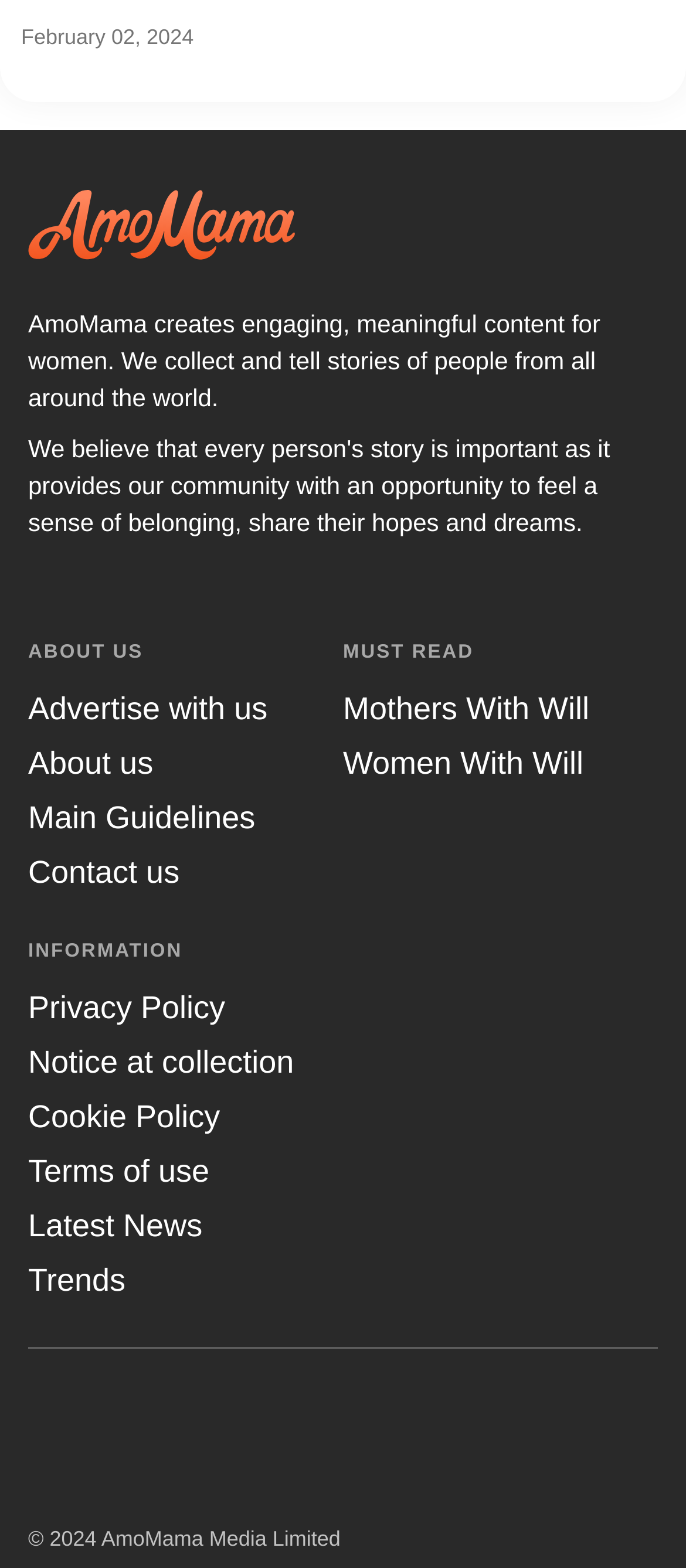Please provide the bounding box coordinates for the UI element as described: "Advertise with us". The coordinates must be four floats between 0 and 1, represented as [left, top, right, bottom].

[0.041, 0.441, 0.39, 0.463]